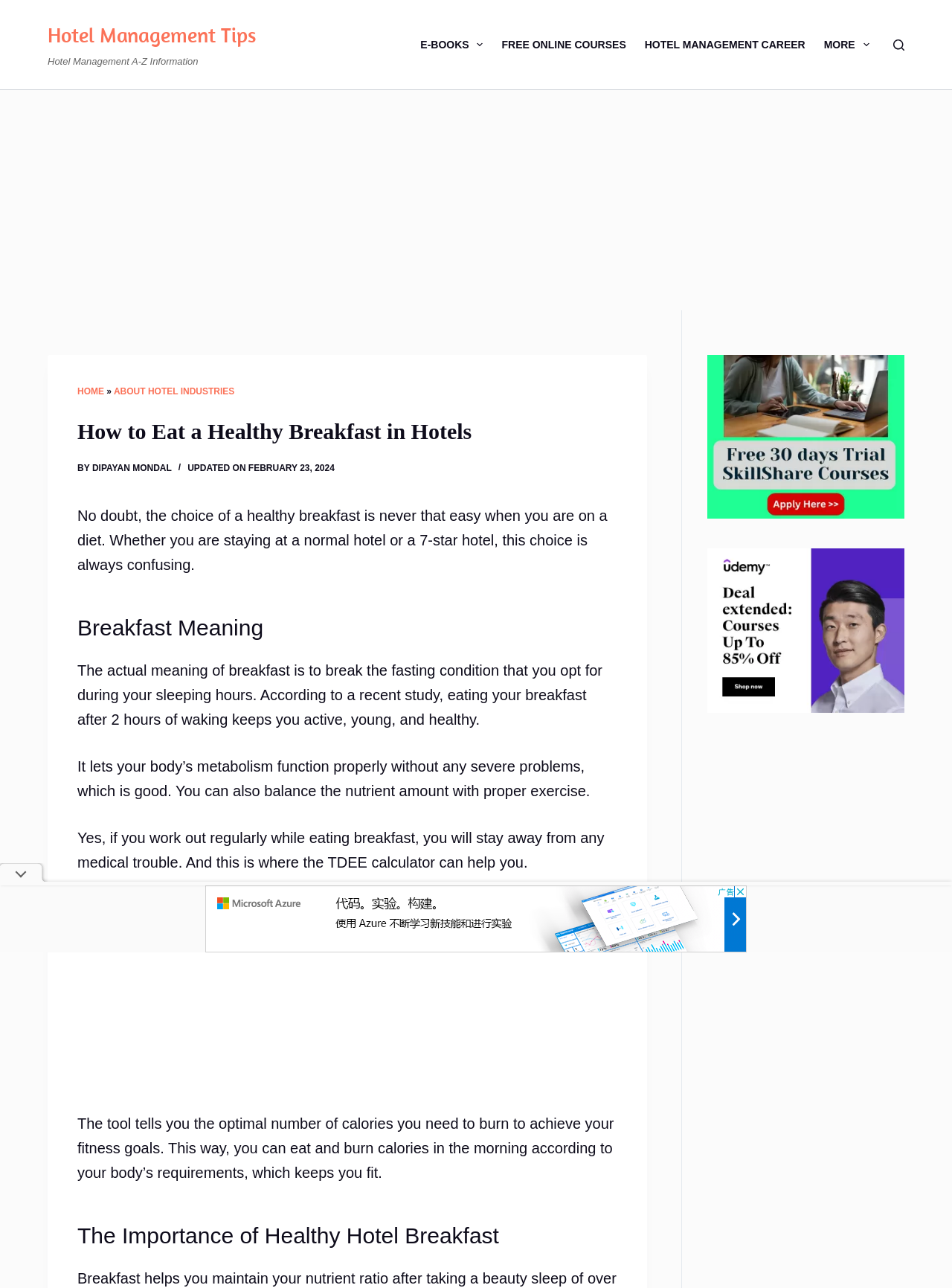Can you determine the bounding box coordinates of the area that needs to be clicked to fulfill the following instruction: "Expand the 'MORE' dropdown menu"?

[0.856, 0.0, 0.923, 0.069]